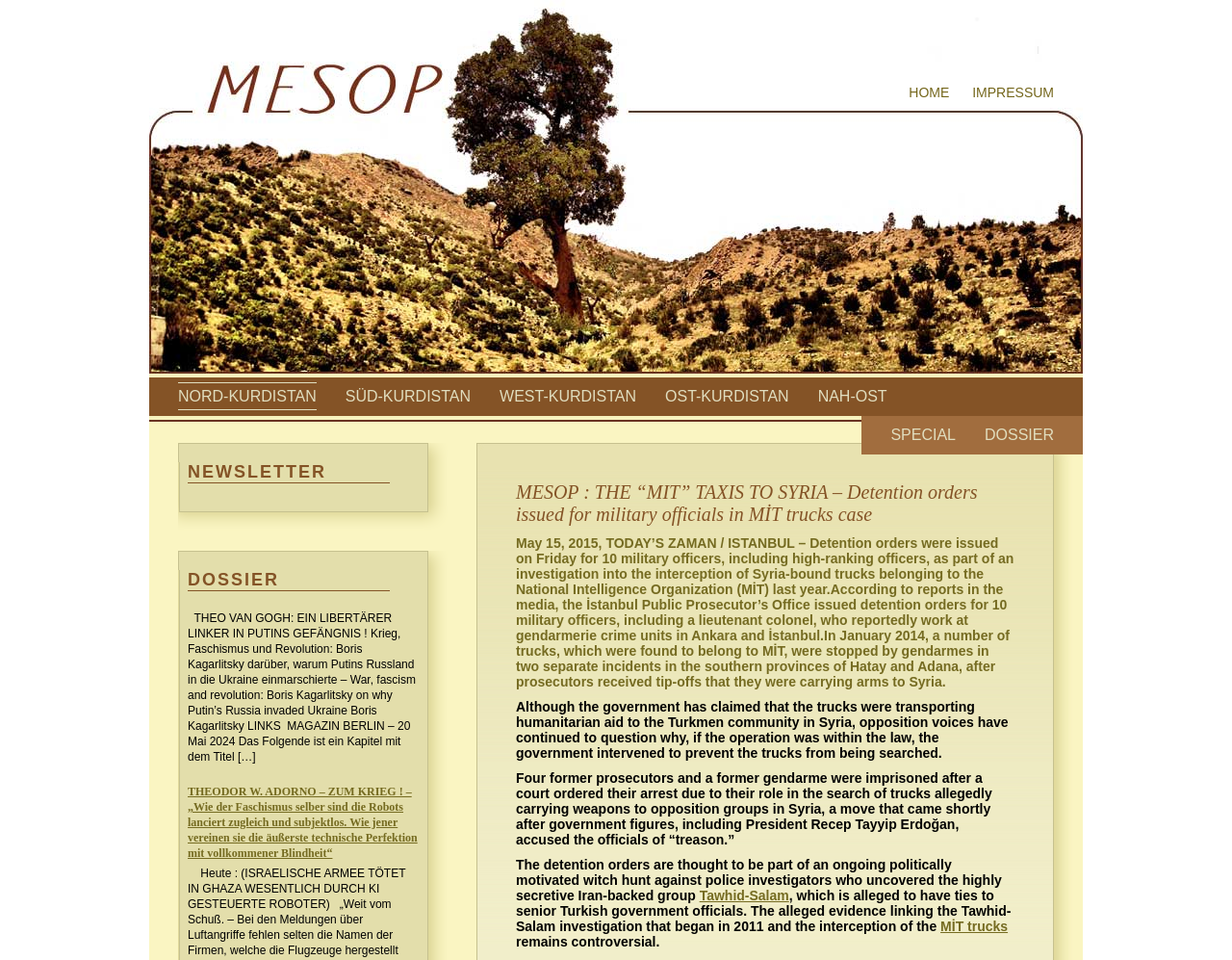Determine the bounding box coordinates of the clickable element to complete this instruction: "Read about THEODOR W. ADORNO – ZUM KRIEG!". Provide the coordinates in the format of four float numbers between 0 and 1, [left, top, right, bottom].

[0.152, 0.816, 0.34, 0.897]